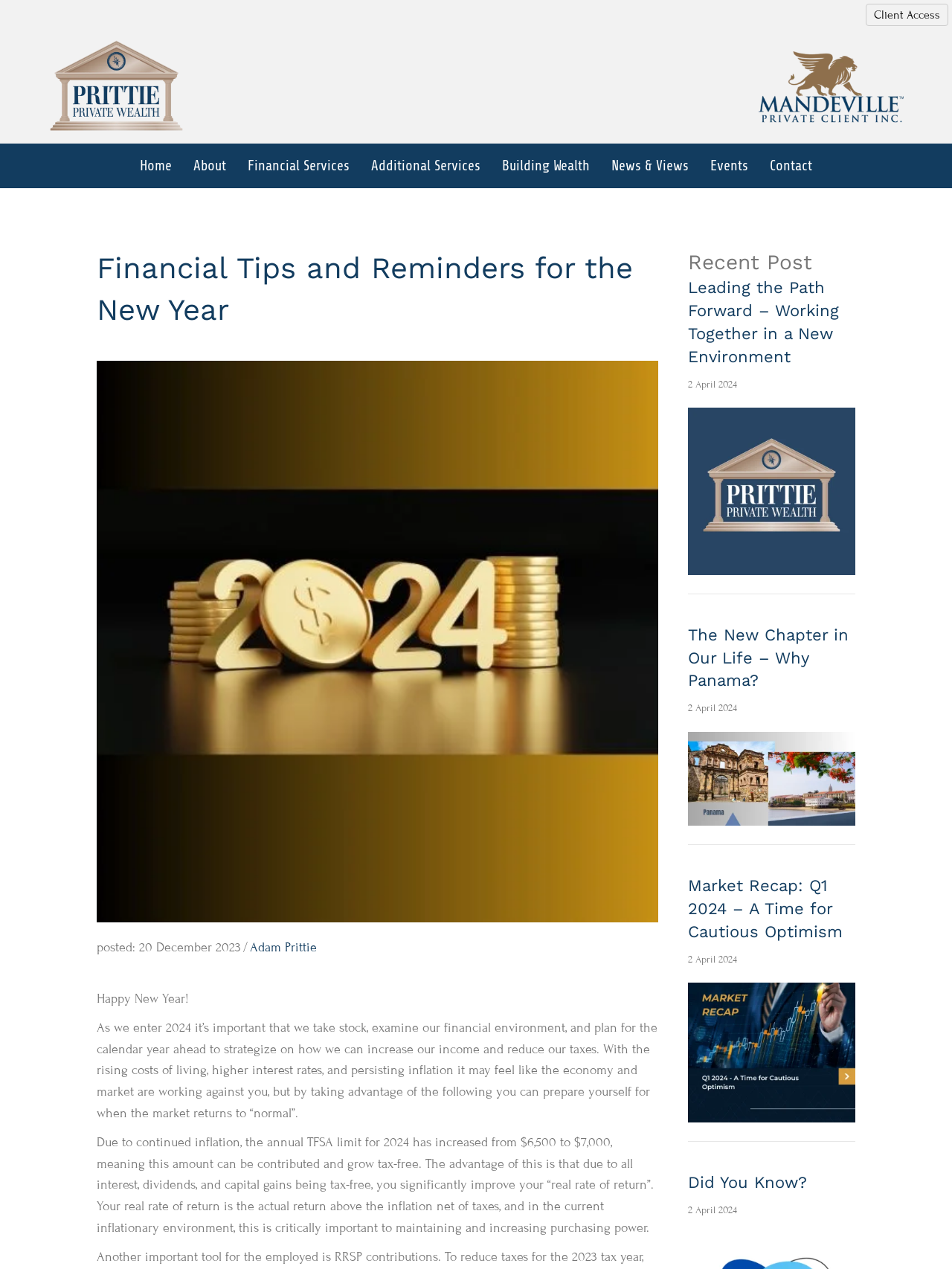Please locate the bounding box coordinates of the element that needs to be clicked to achieve the following instruction: "Learn more about 'Financial Services'". The coordinates should be four float numbers between 0 and 1, i.e., [left, top, right, bottom].

[0.249, 0.113, 0.378, 0.148]